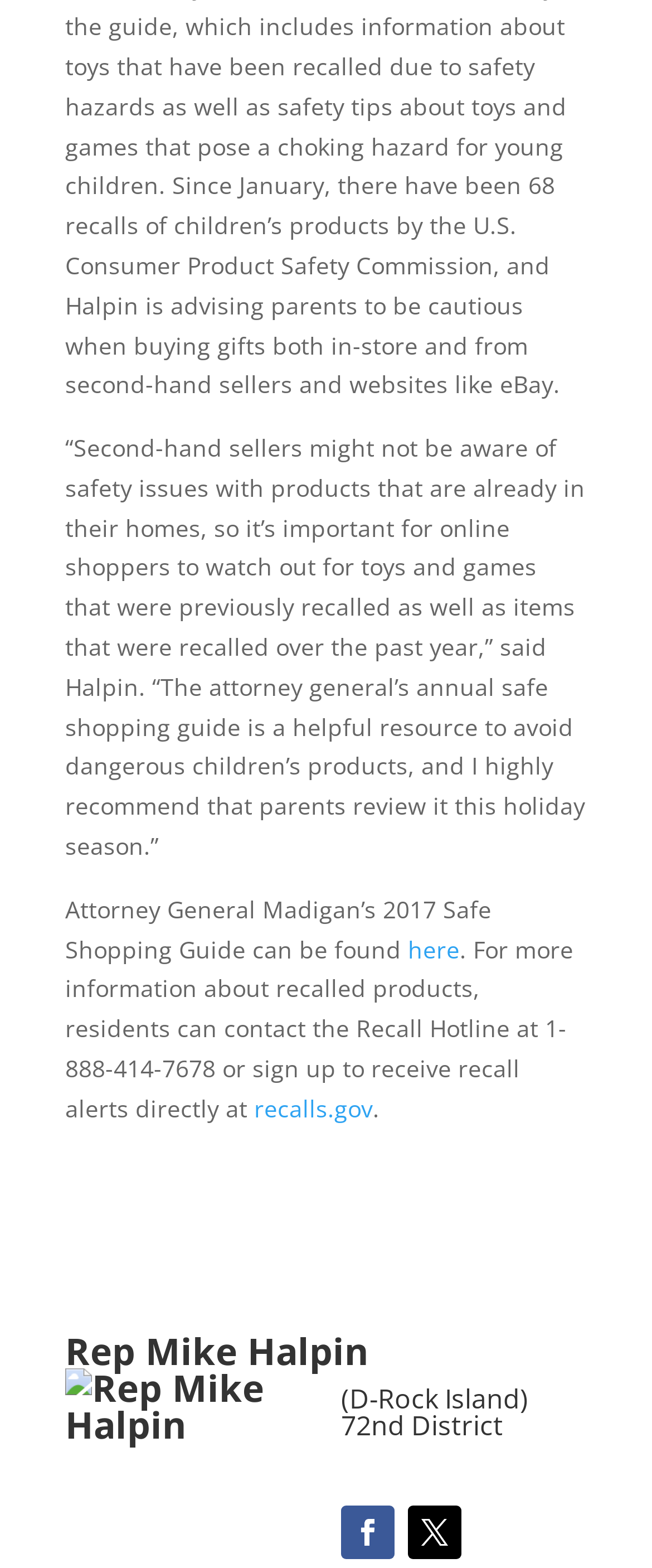Answer the following query with a single word or phrase:
How many links are there in the article?

4